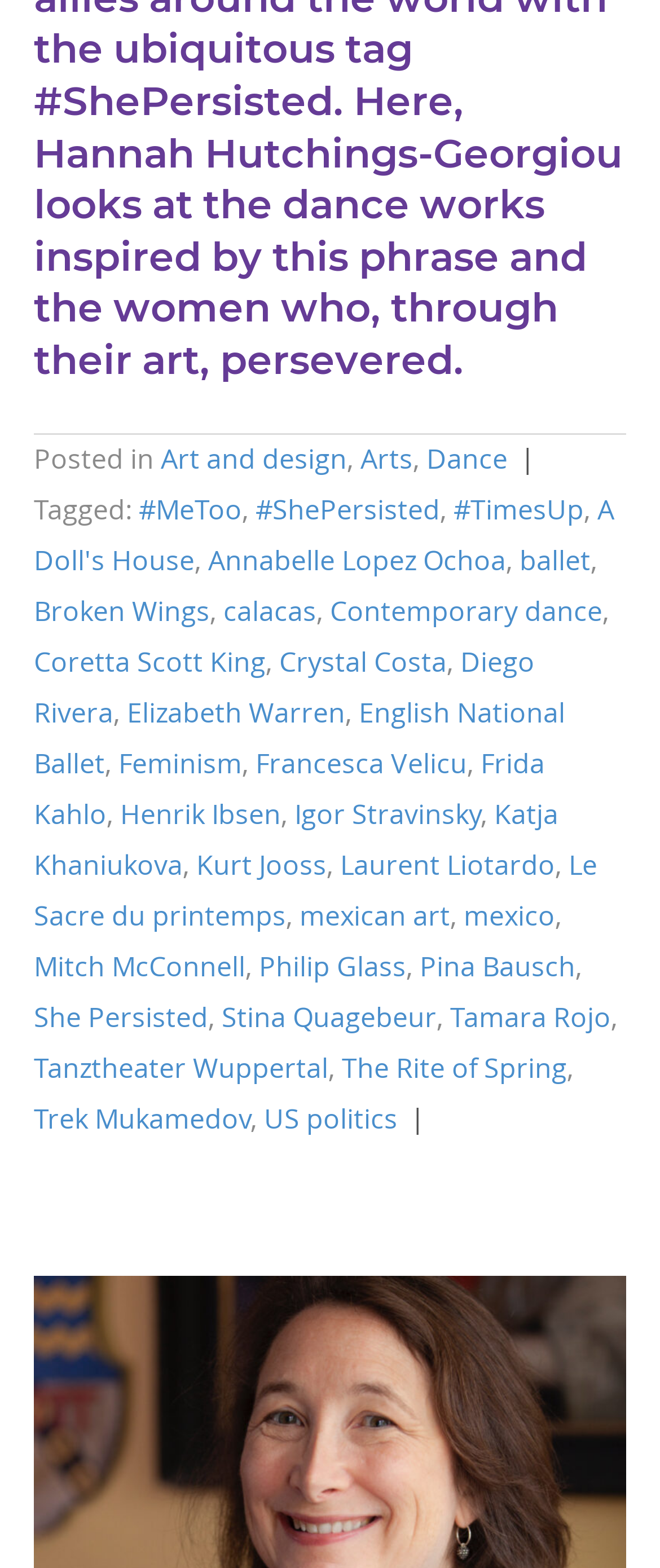Please locate the bounding box coordinates of the element that should be clicked to achieve the given instruction: "Click on the link 'Art and design'".

[0.244, 0.281, 0.526, 0.304]